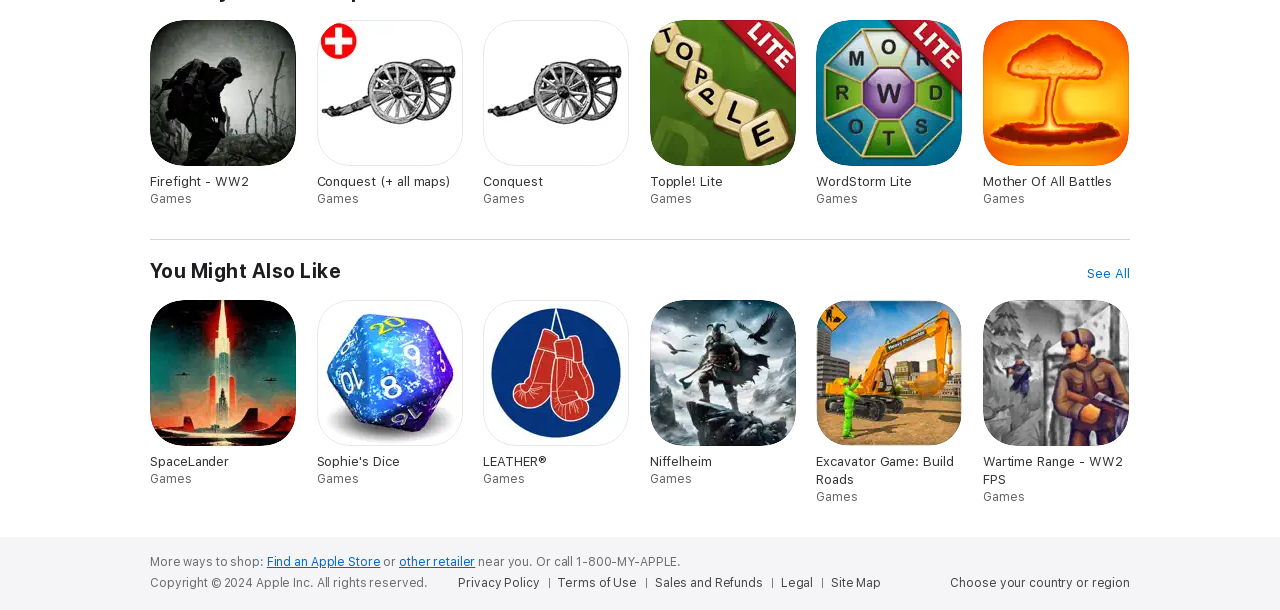Using the element description: "Previous group", determine the bounding box coordinates for the specified UI element. The coordinates should be four float numbers between 0 and 1, [left, top, right, bottom].

None